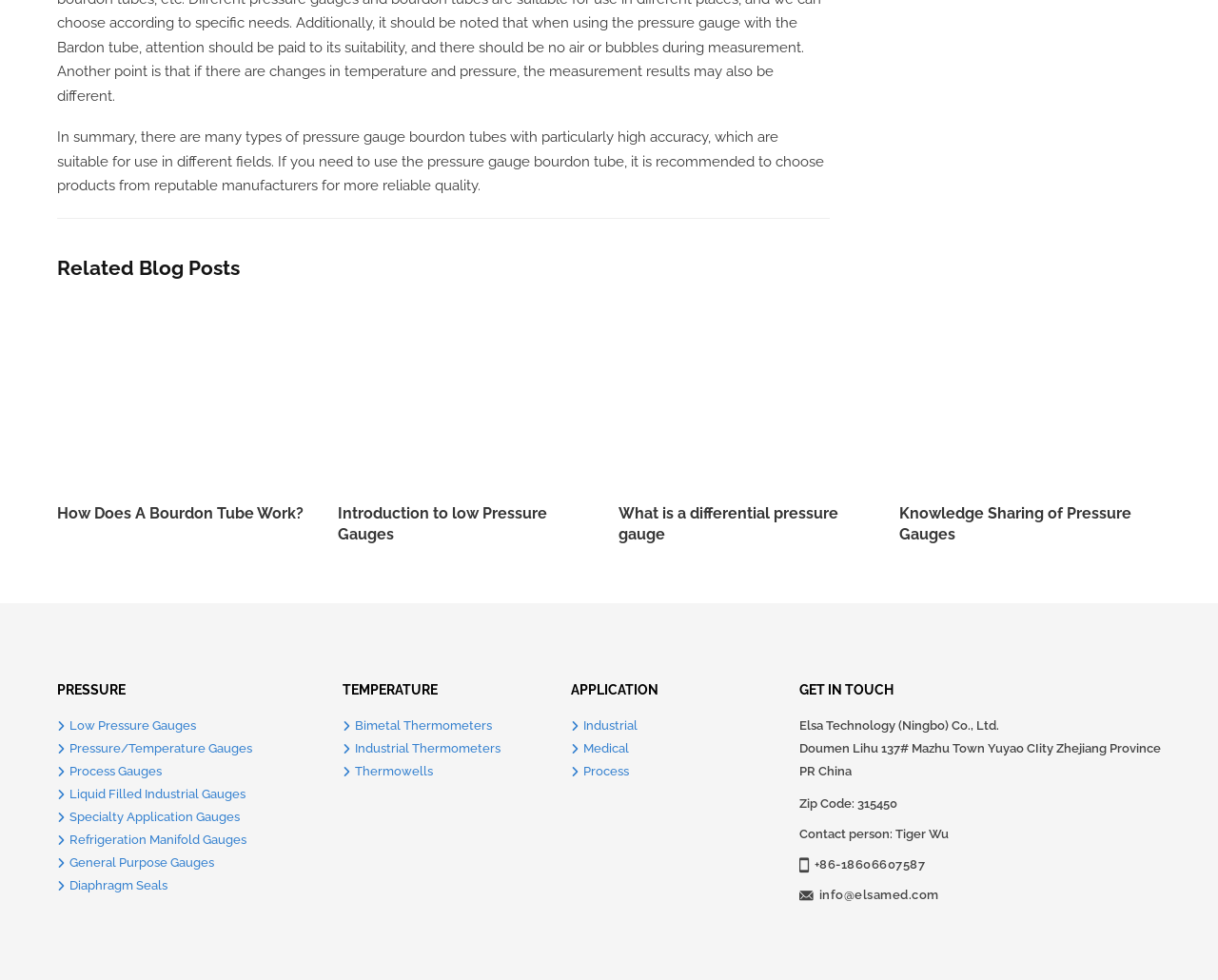Select the bounding box coordinates of the element I need to click to carry out the following instruction: "Click the link to learn more about How Does A Bourdon Tube Work?".

[0.047, 0.514, 0.249, 0.533]